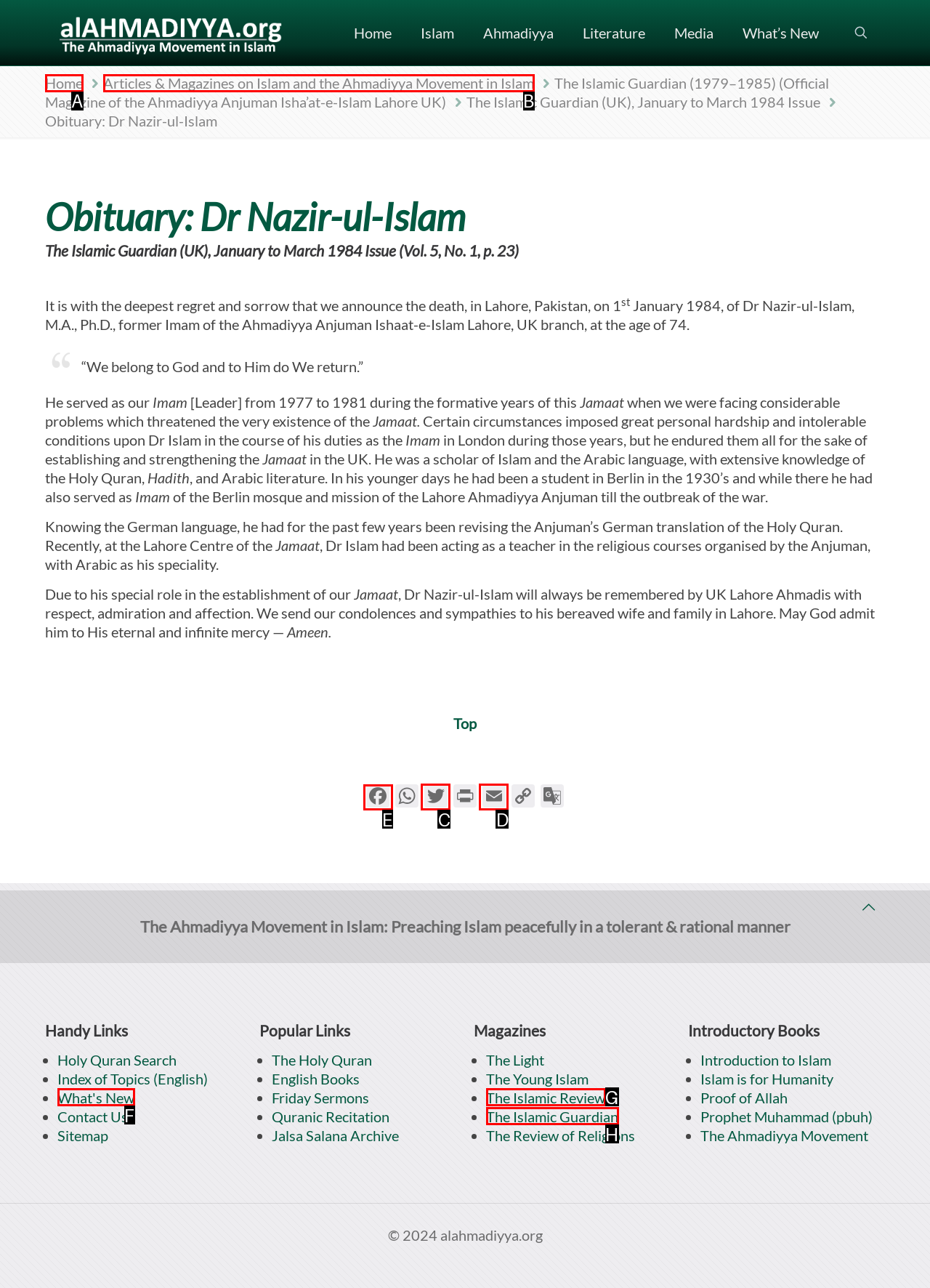Specify the letter of the UI element that should be clicked to achieve the following: Share on Facebook
Provide the corresponding letter from the choices given.

E